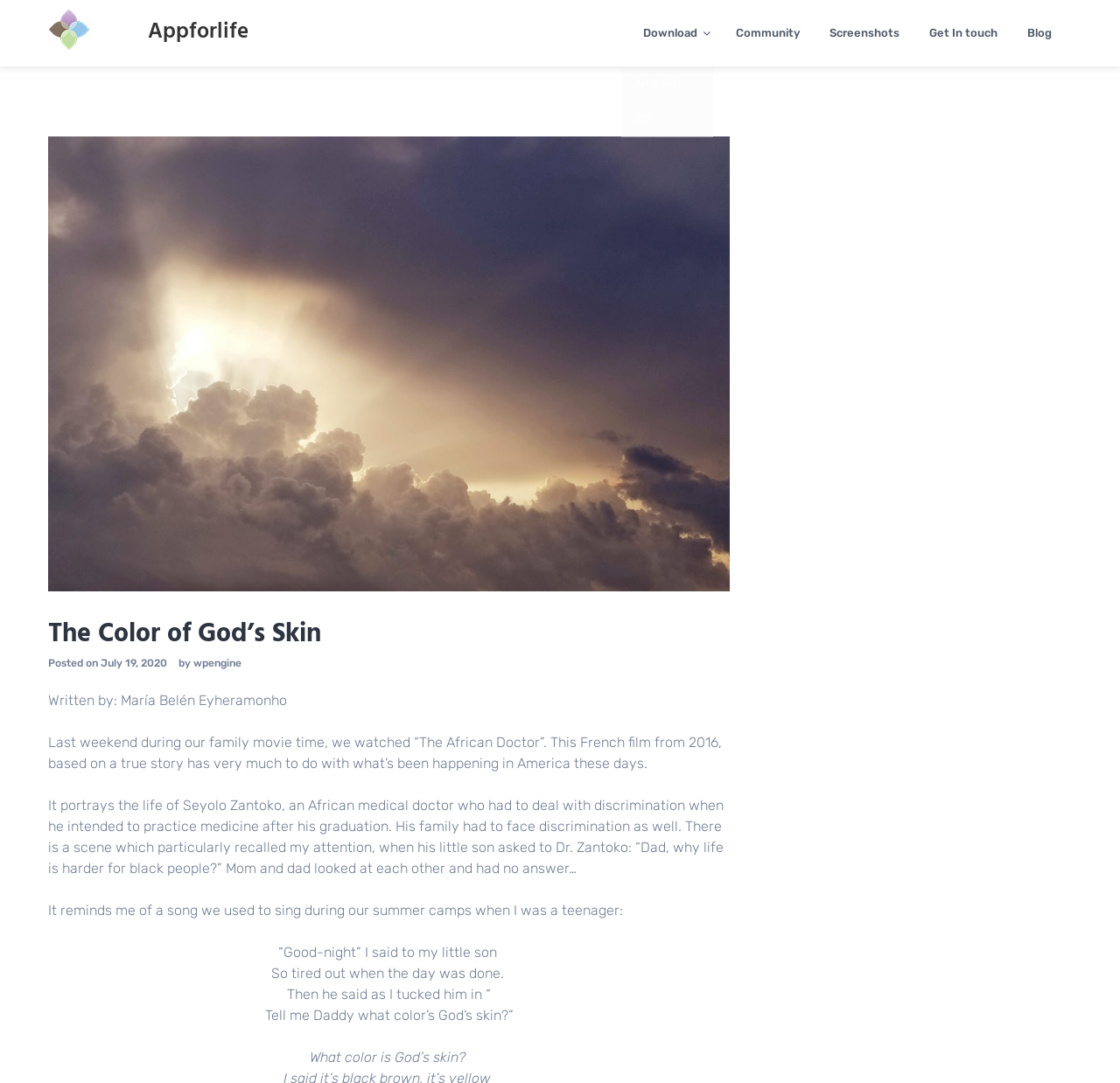Provide the bounding box coordinates of the UI element that matches the description: "July 19, 2020July 19, 2020".

[0.09, 0.607, 0.149, 0.618]